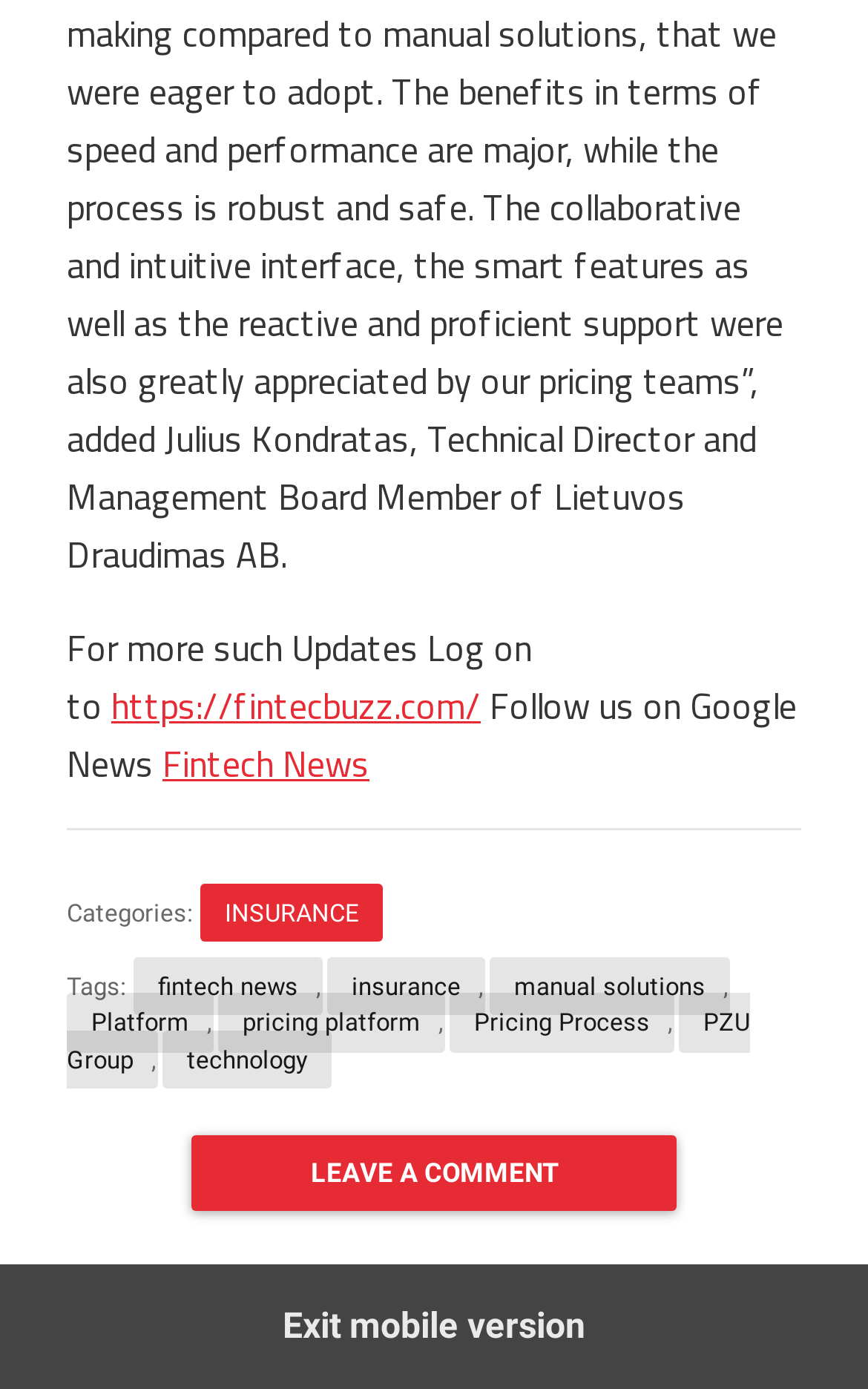Reply to the question with a single word or phrase:
What is the website for more updates?

fintecbuzz.com